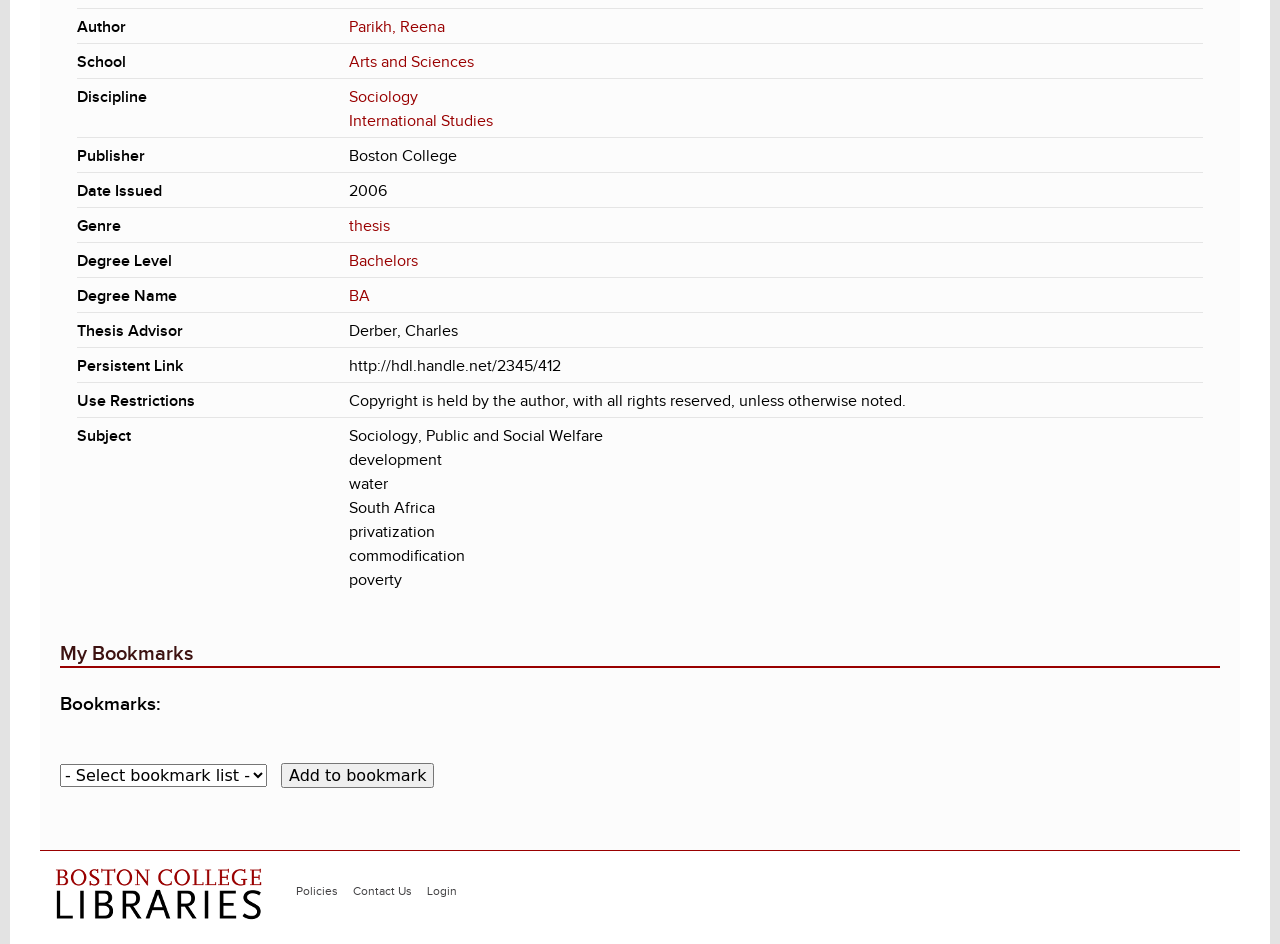Using the information shown in the image, answer the question with as much detail as possible: What is the publisher of the thesis?

I found the answer by looking at the 'Publisher' field in the description list, which is located at the top of the webpage. The corresponding value is 'Boston College'.